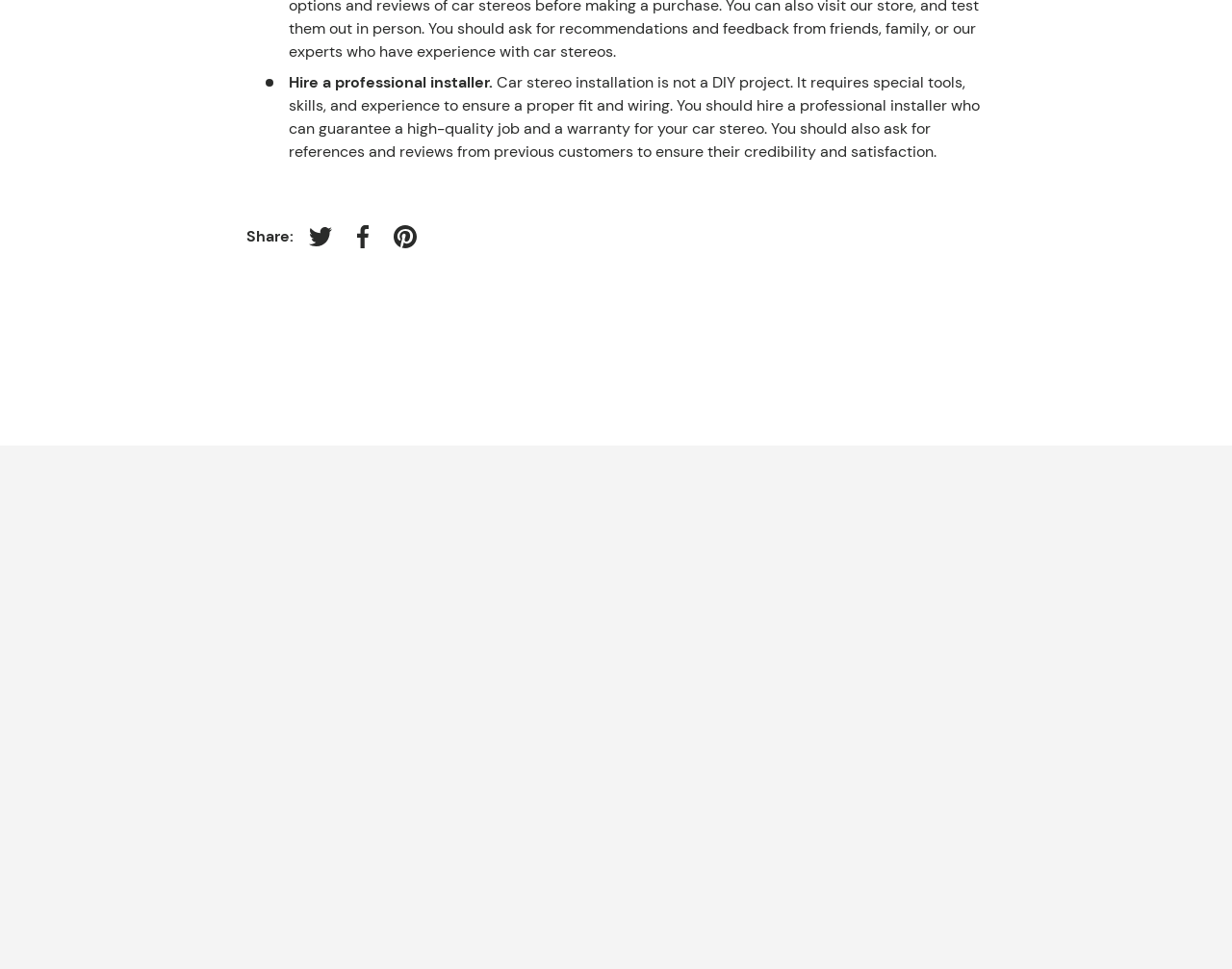Find the bounding box coordinates for the HTML element described in this sentence: "Facebook". Provide the coordinates as four float numbers between 0 and 1, in the format [left, top, right, bottom].

None